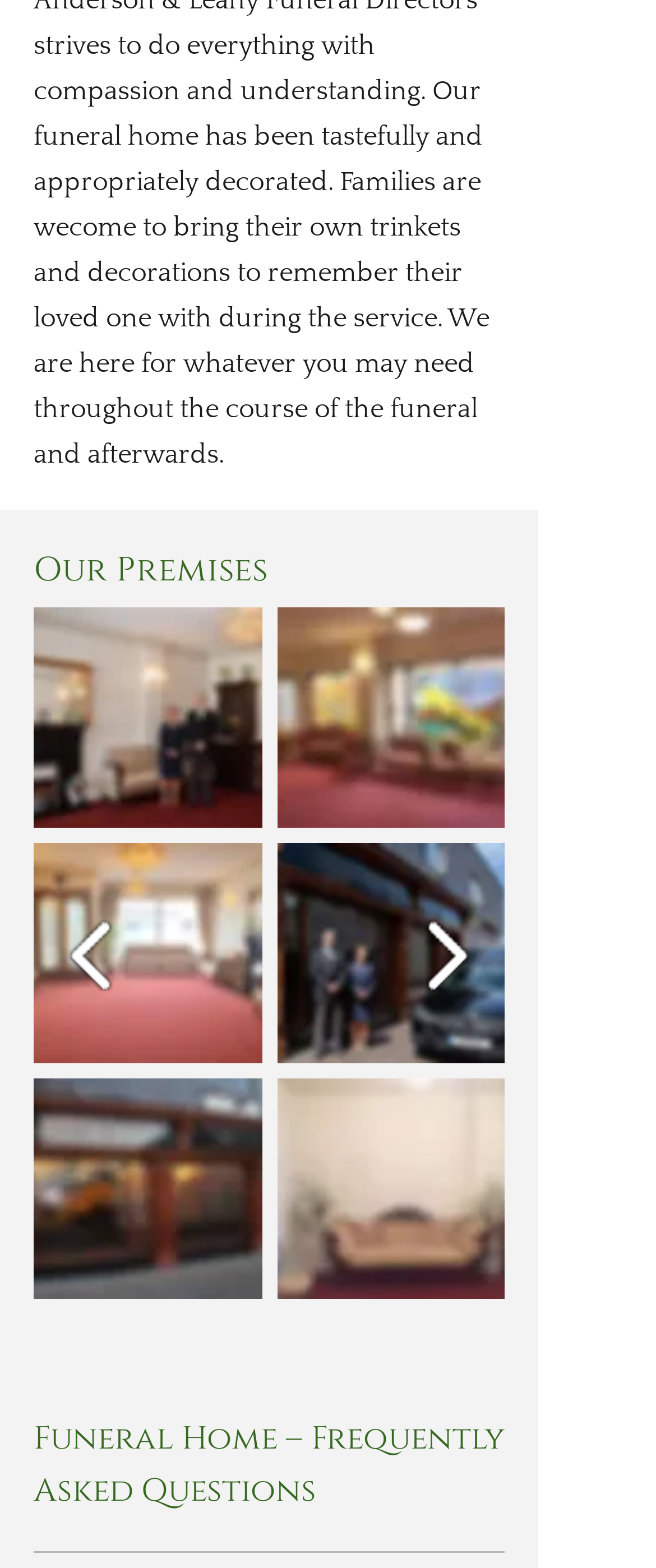Please locate the bounding box coordinates of the element's region that needs to be clicked to follow the instruction: "Read about simple and low-cost high-purity silica sand production line". The bounding box coordinates should be provided as four float numbers between 0 and 1, i.e., [left, top, right, bottom].

None